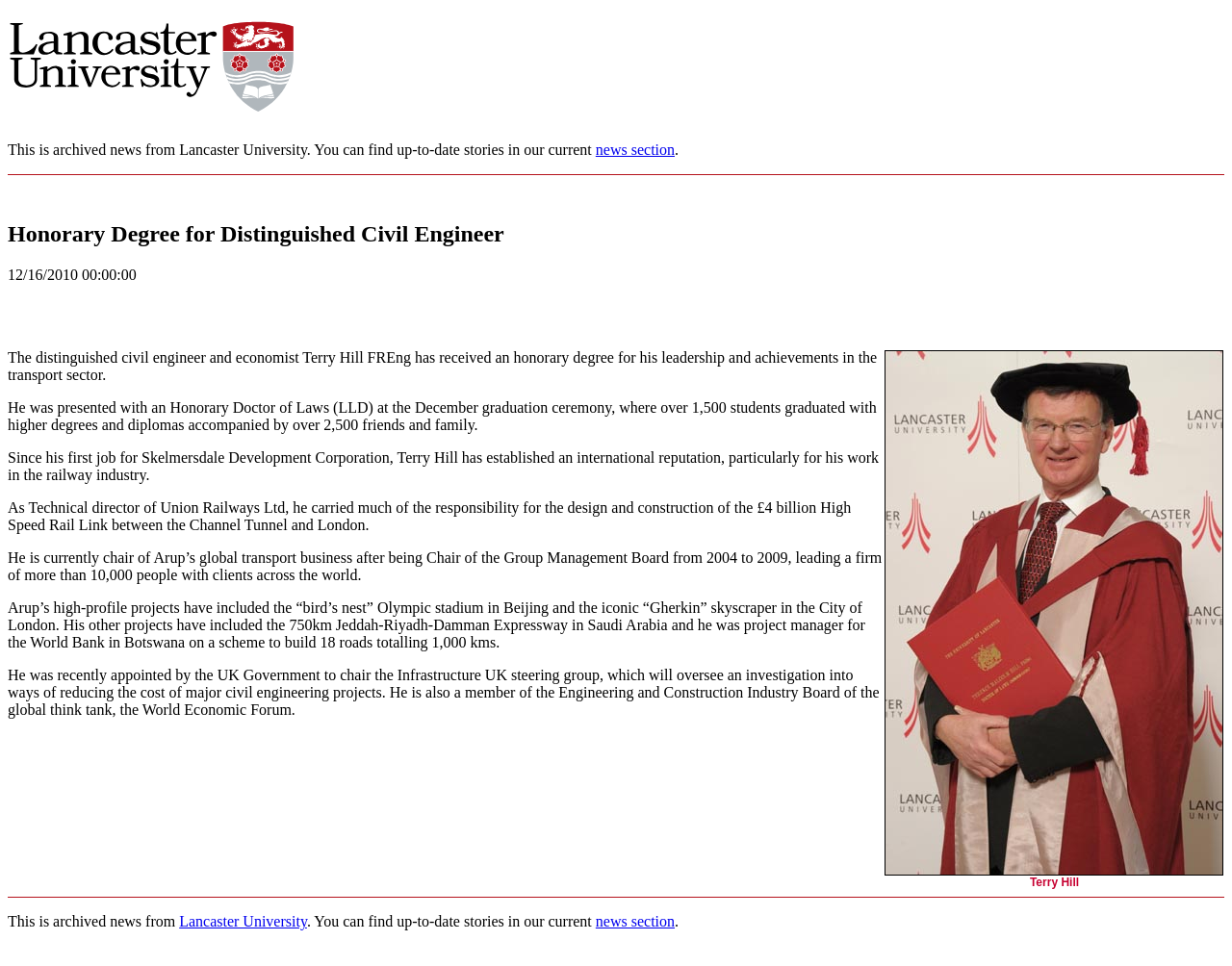Give a succinct answer to this question in a single word or phrase: 
What is the name of the company where Terry Hill is currently chair?

Arup